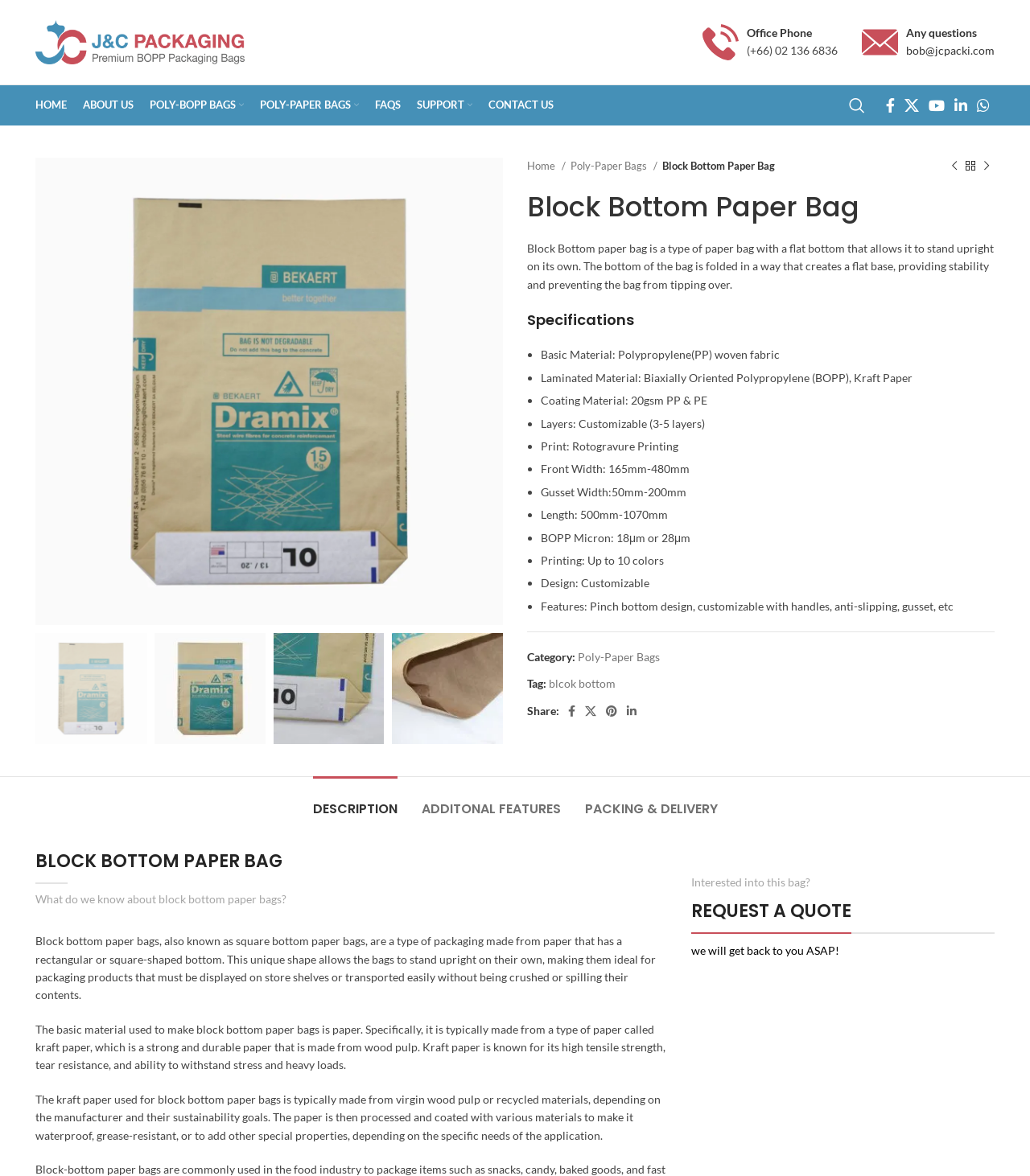Locate and generate the text content of the webpage's heading.

Block Bottom Paper Bag